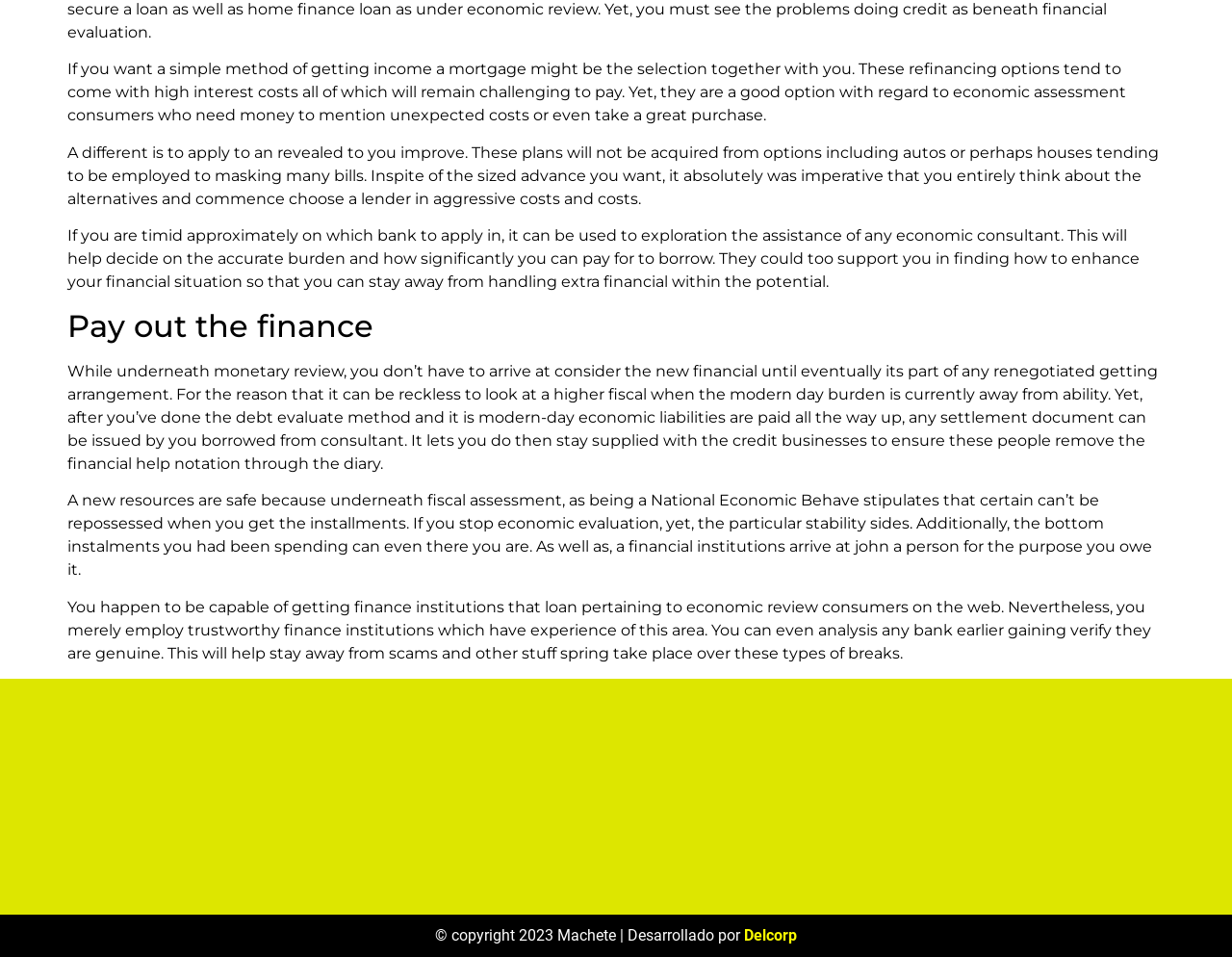Locate the UI element described as follows: "Delcorp". Return the bounding box coordinates as four float numbers between 0 and 1 in the order [left, top, right, bottom].

[0.604, 0.967, 0.647, 0.986]